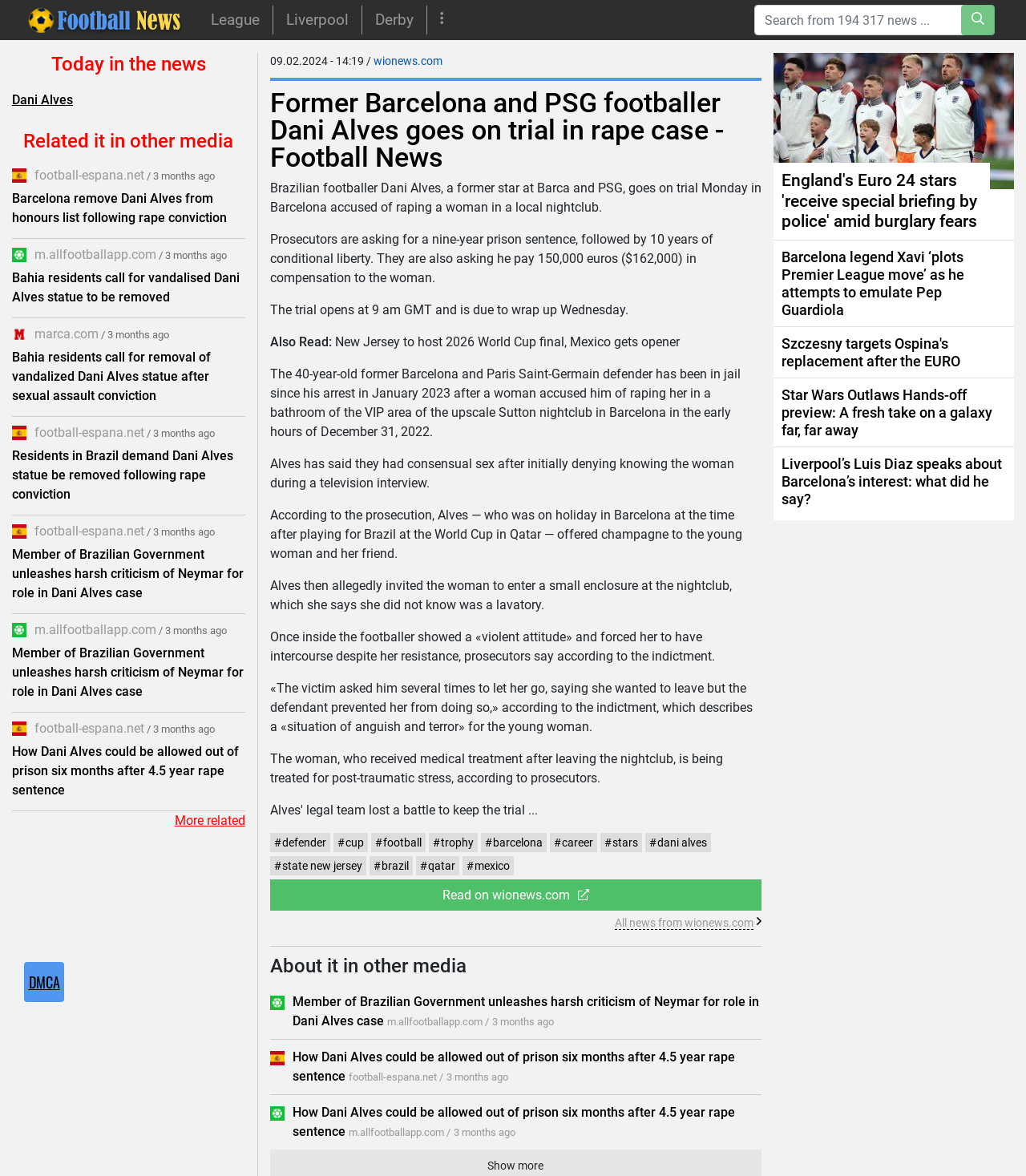What is the name of the website where the article was originally published?
Please give a detailed and thorough answer to the question, covering all relevant points.

The article mentions 'Read on wionews.com' at the end, indicating that the article was originally published on the wionews.com website.